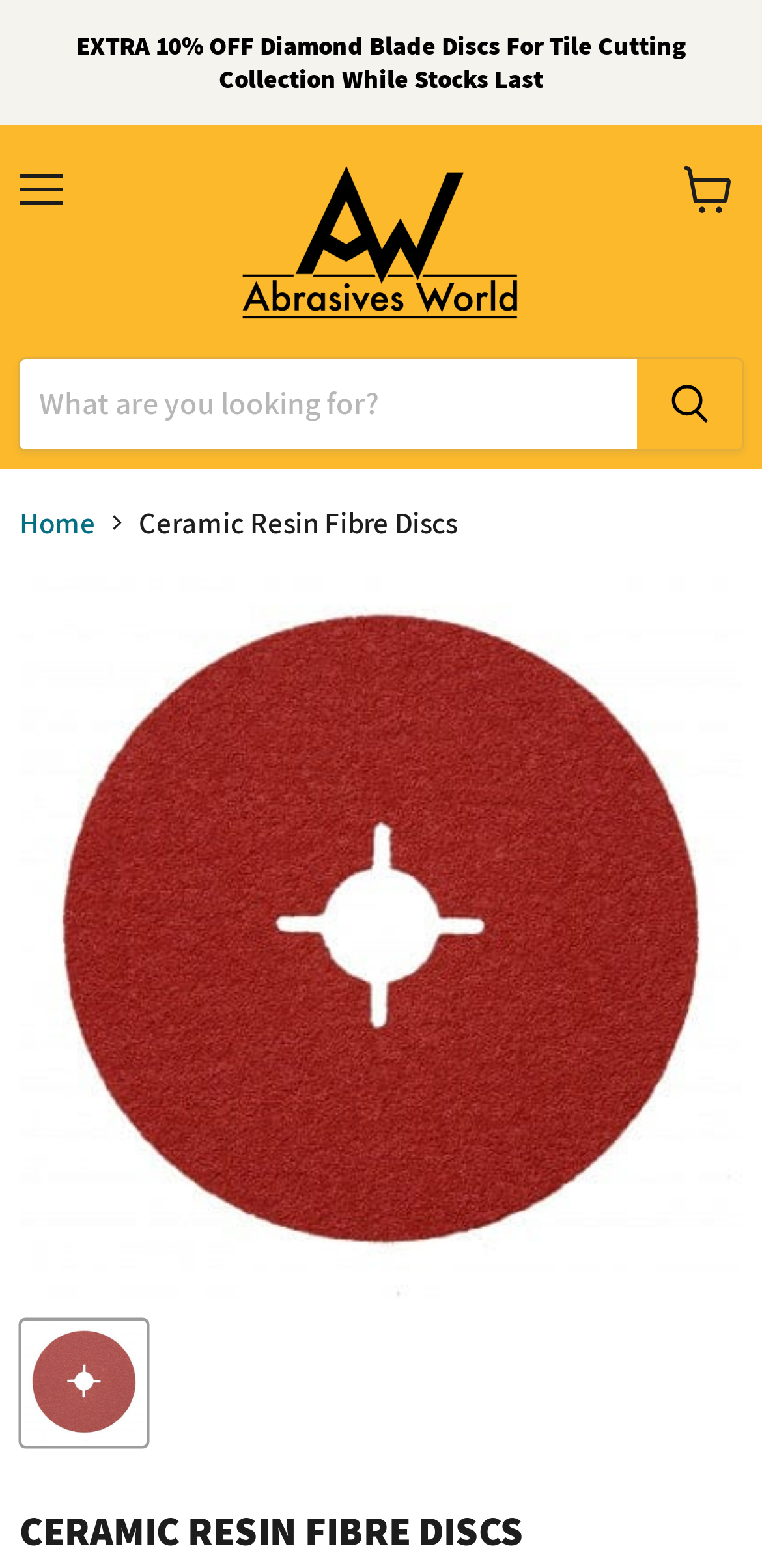Please determine the bounding box of the UI element that matches this description: aria-label="Search". The coordinates should be given as (top-left x, top-left y, bottom-right x, bottom-right y), with all values between 0 and 1.

[0.836, 0.229, 0.974, 0.287]